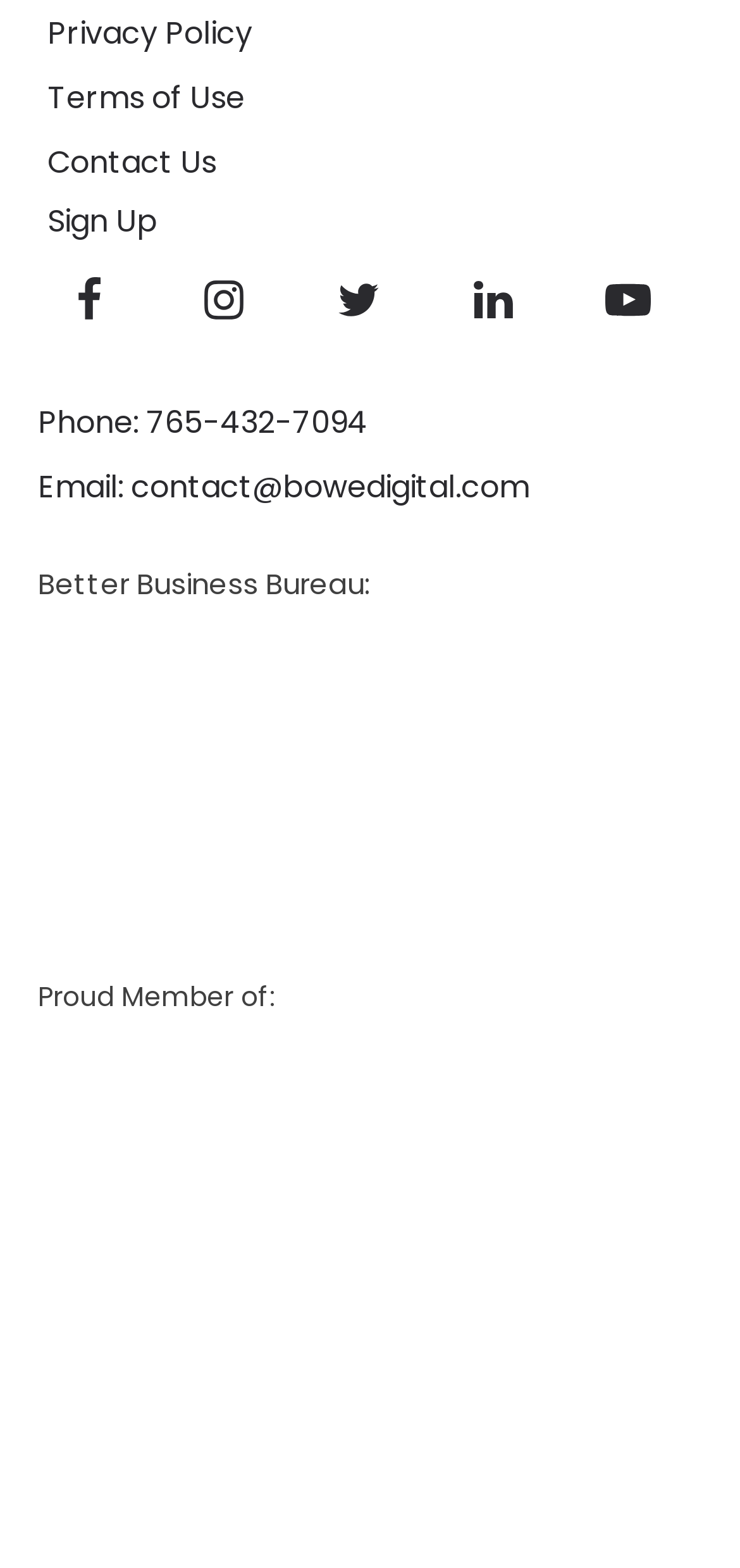How many links are there at the top of the webpage?
Based on the image, answer the question in a detailed manner.

I counted the number of links at the top of the webpage by looking at the links with text 'Privacy Policy', 'Terms of Use', 'Contact Us', and 'Sign Up'. There are 4 such links.